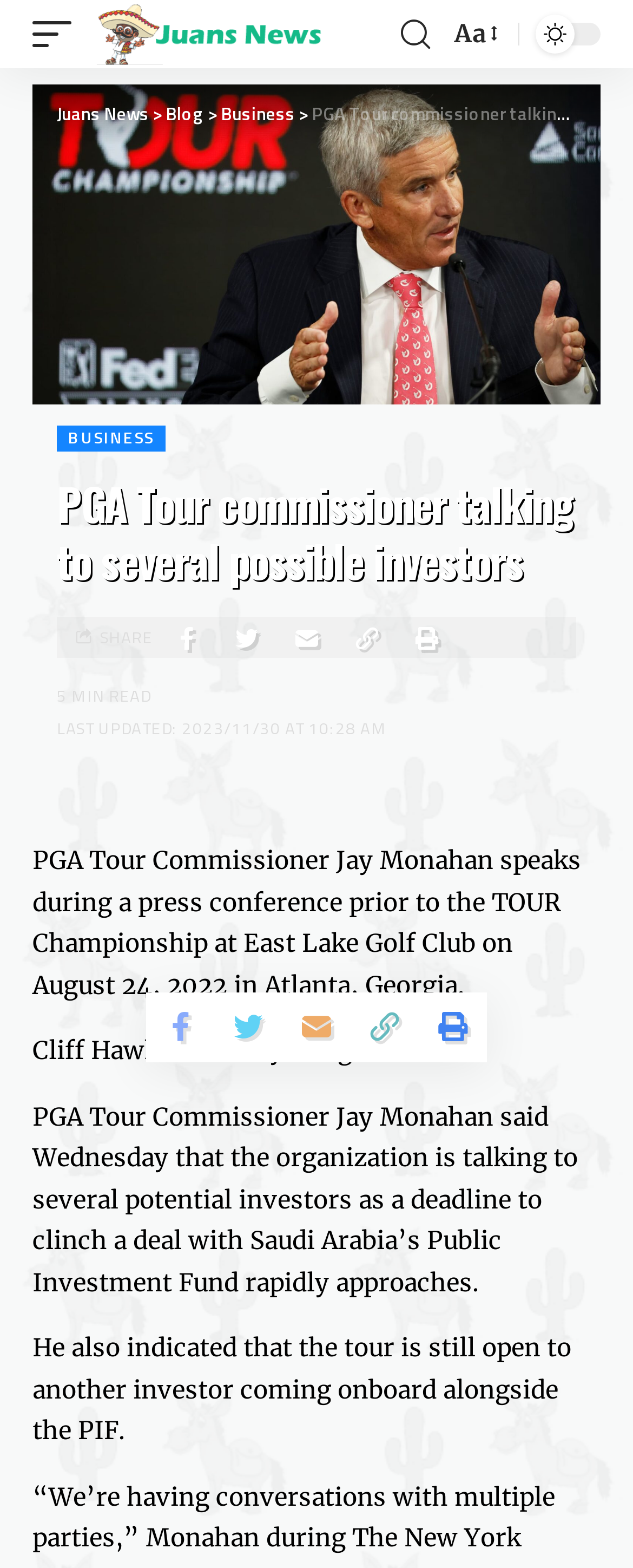What is the estimated reading time of the article?
Please provide a single word or phrase as your answer based on the image.

5 MIN READ